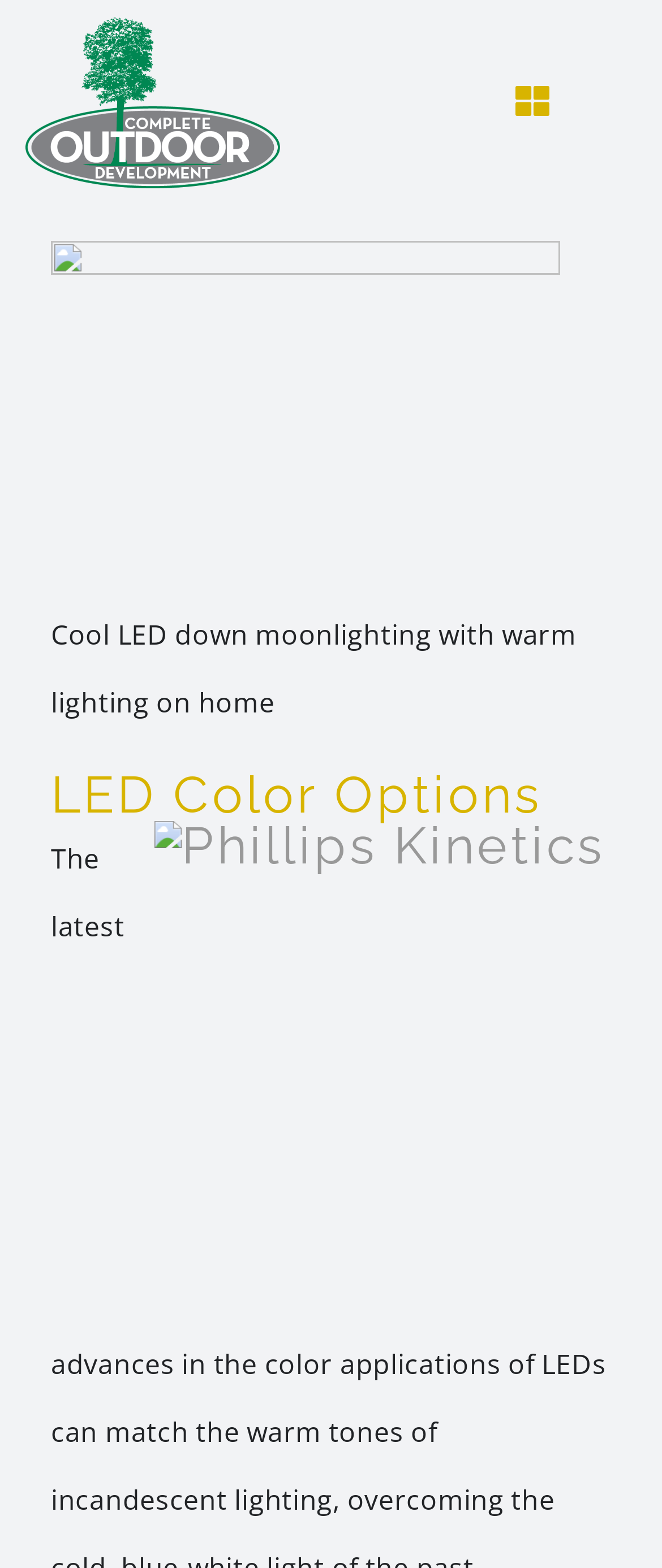Describe in detail what you see on the webpage.

The webpage is about LED Color Options, specifically highlighting the ability to match warm tones of incandescent lighting. At the top left, there is a link to "COD Grey". Below it, there is a navigation menu titled "Photography Main Menu" with a toggle button on the right side. The menu contains links to "Home", "Services", "About Us", "Gallery", "Contact Us", and a phone number "210-591-1601". 

To the right of the navigation menu, there is a link with no text. Below it, there is a paragraph of text describing "Cool LED down moonlighting with warm lighting on home". 

Underneath the paragraph, there is a heading "LED Color OptionsPhillips Kinetics" with an image of "Phillips Kinetics" on the right side. At the bottom right, there is a "Go to Top" link with an upward arrow icon.